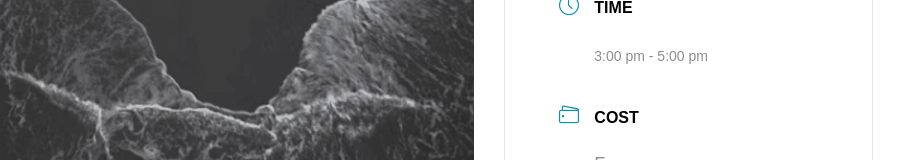What is the duration of the event?
Based on the image, provide your answer in one word or phrase.

2 hours